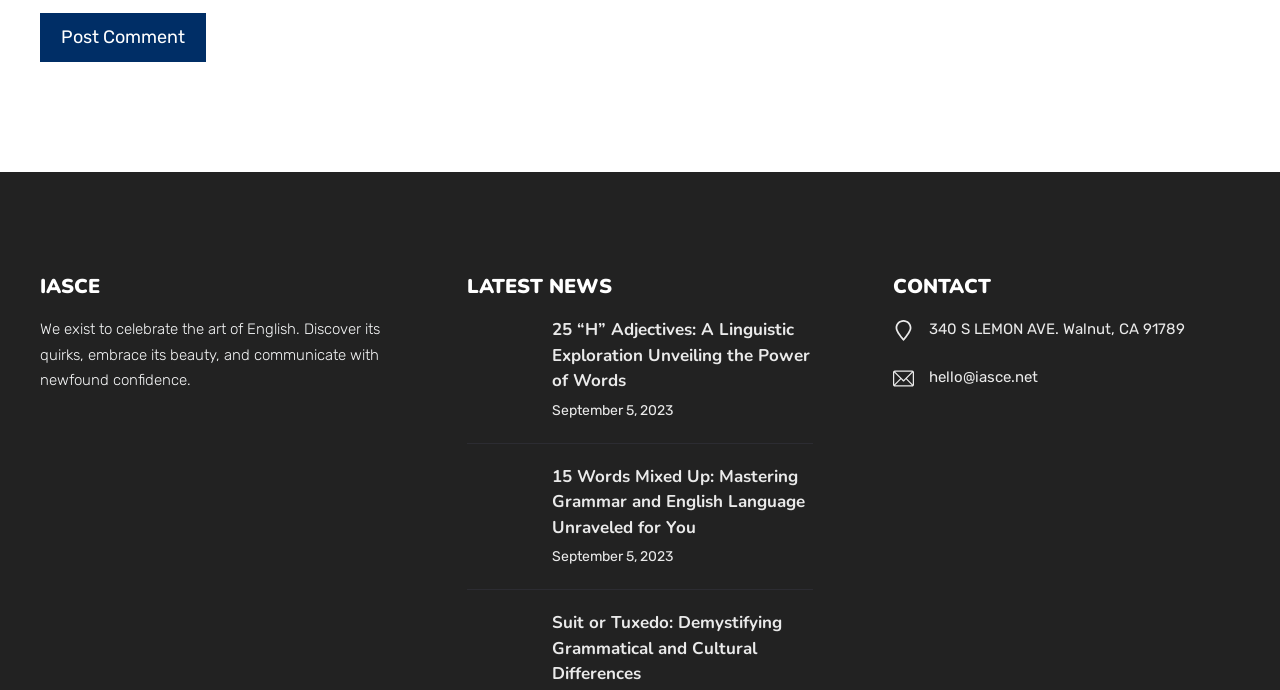Given the element description hello@iasce.net, identify the bounding box coordinates for the UI element on the webpage screenshot. The format should be (top-left x, top-left y, bottom-right x, bottom-right y), with values between 0 and 1.

[0.726, 0.534, 0.811, 0.56]